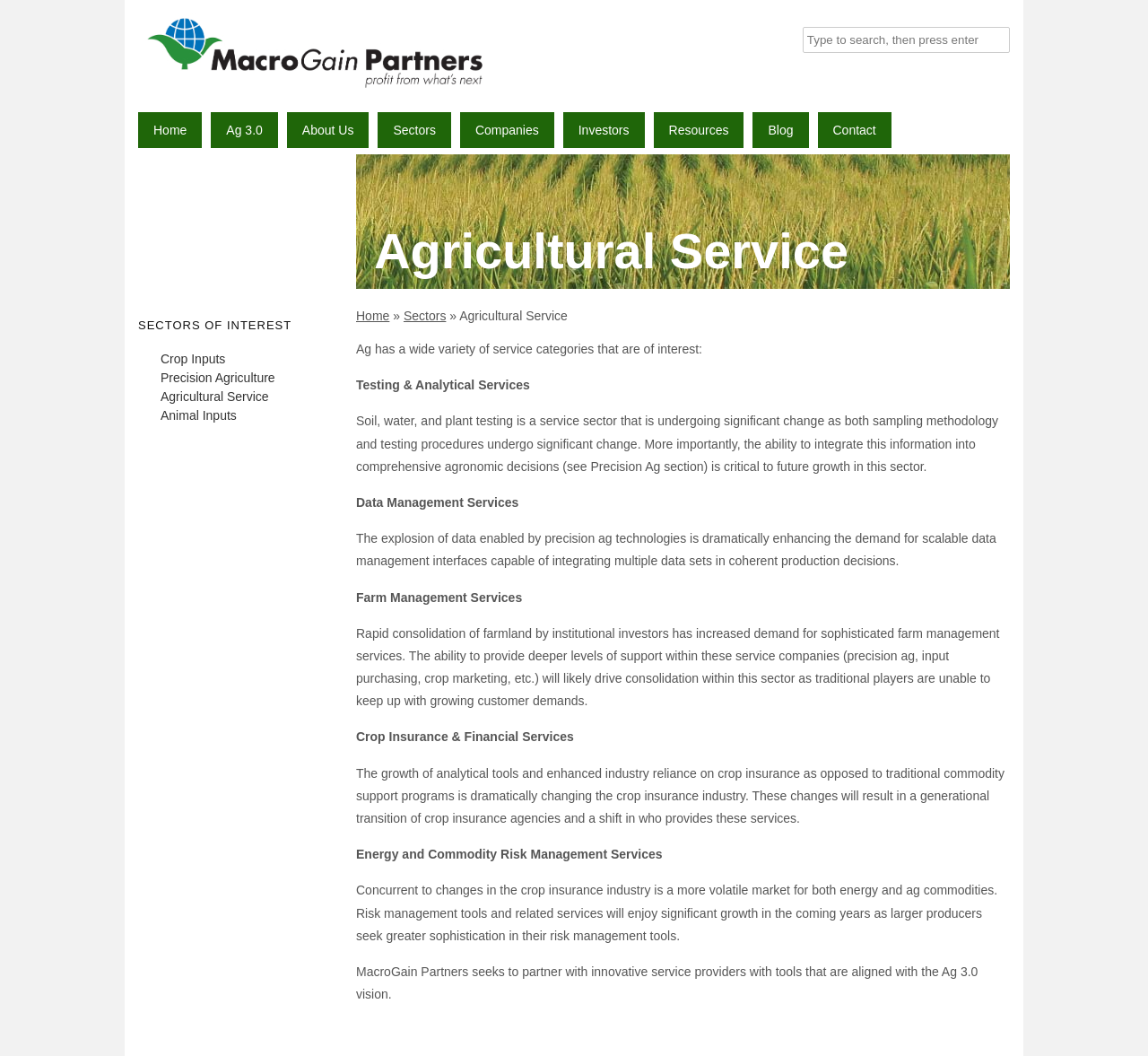Reply to the question with a brief word or phrase: What is the text of the first link in the header?

MacroGain Partners